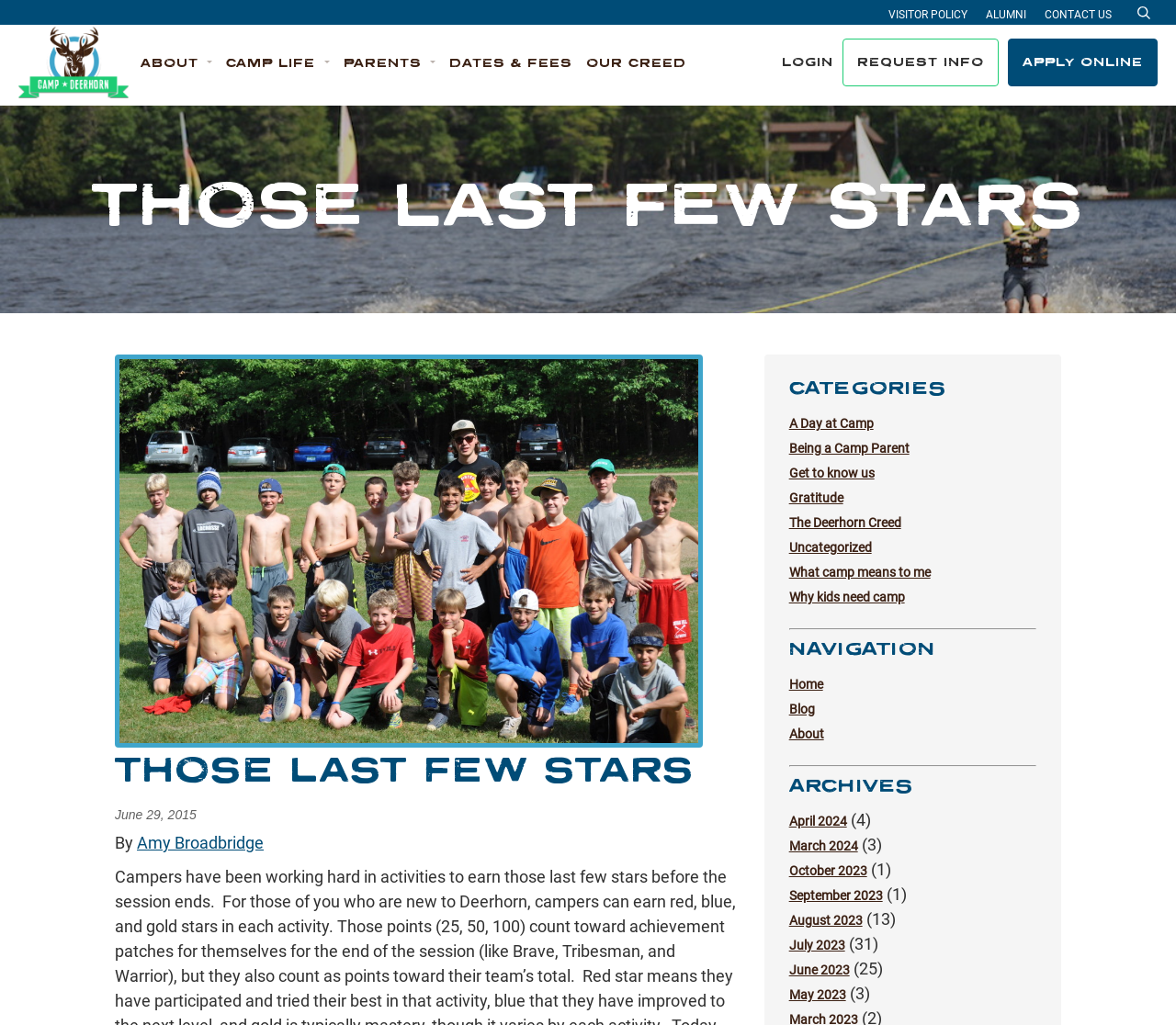Please indicate the bounding box coordinates for the clickable area to complete the following task: "Click the APPLY ONLINE link". The coordinates should be specified as four float numbers between 0 and 1, i.e., [left, top, right, bottom].

[0.857, 0.038, 0.984, 0.084]